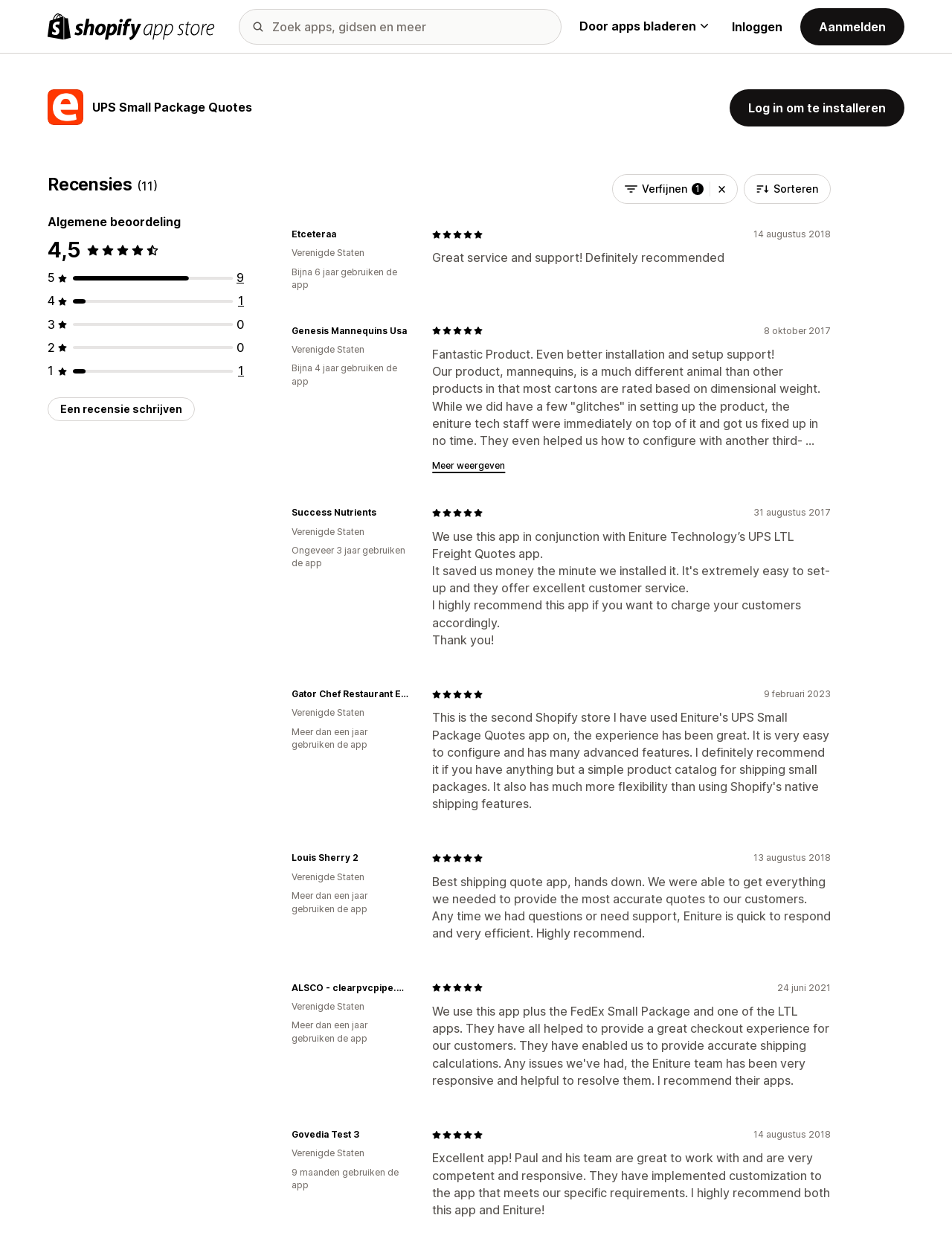Find the bounding box coordinates of the clickable region needed to perform the following instruction: "Write a review". The coordinates should be provided as four float numbers between 0 and 1, i.e., [left, top, right, bottom].

[0.05, 0.318, 0.205, 0.337]